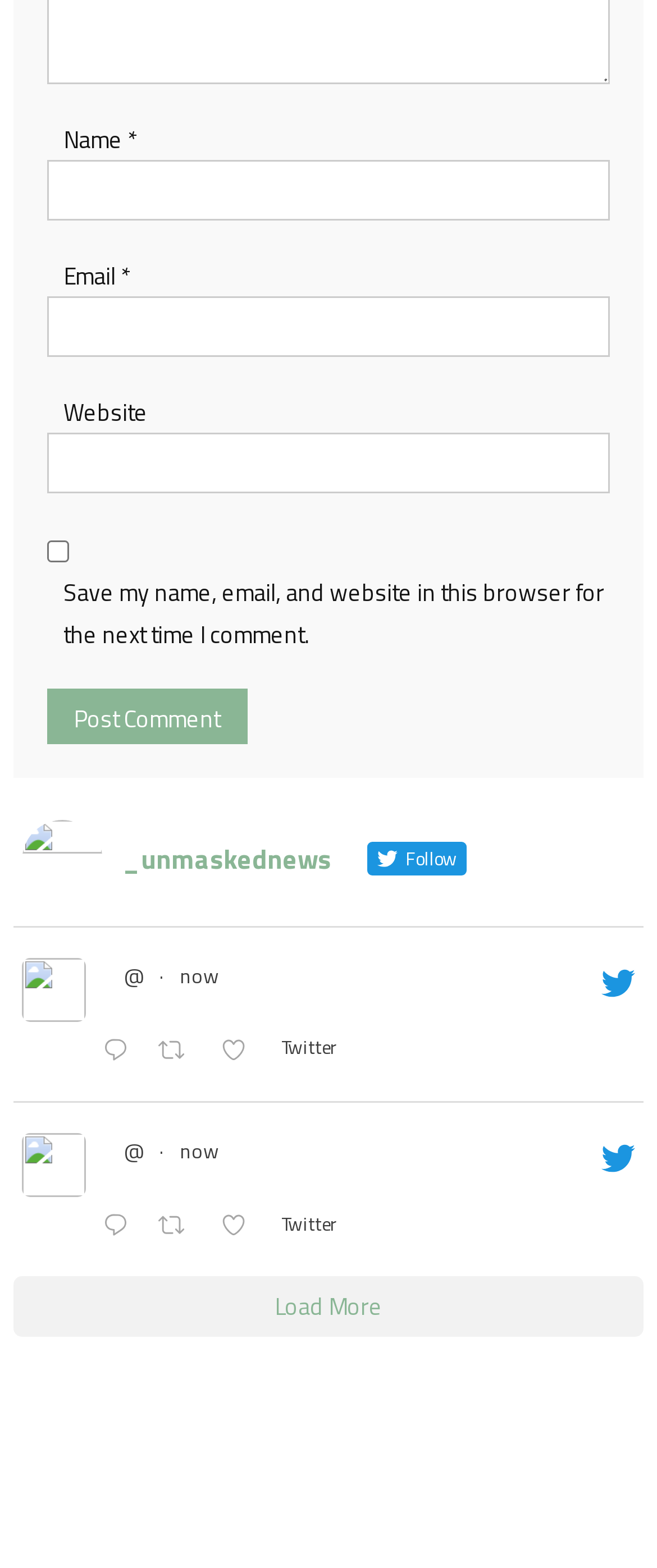Locate the bounding box coordinates of the area you need to click to fulfill this instruction: 'Follow on Twitter'. The coordinates must be in the form of four float numbers ranging from 0 to 1: [left, top, right, bottom].

[0.033, 0.523, 0.833, 0.574]